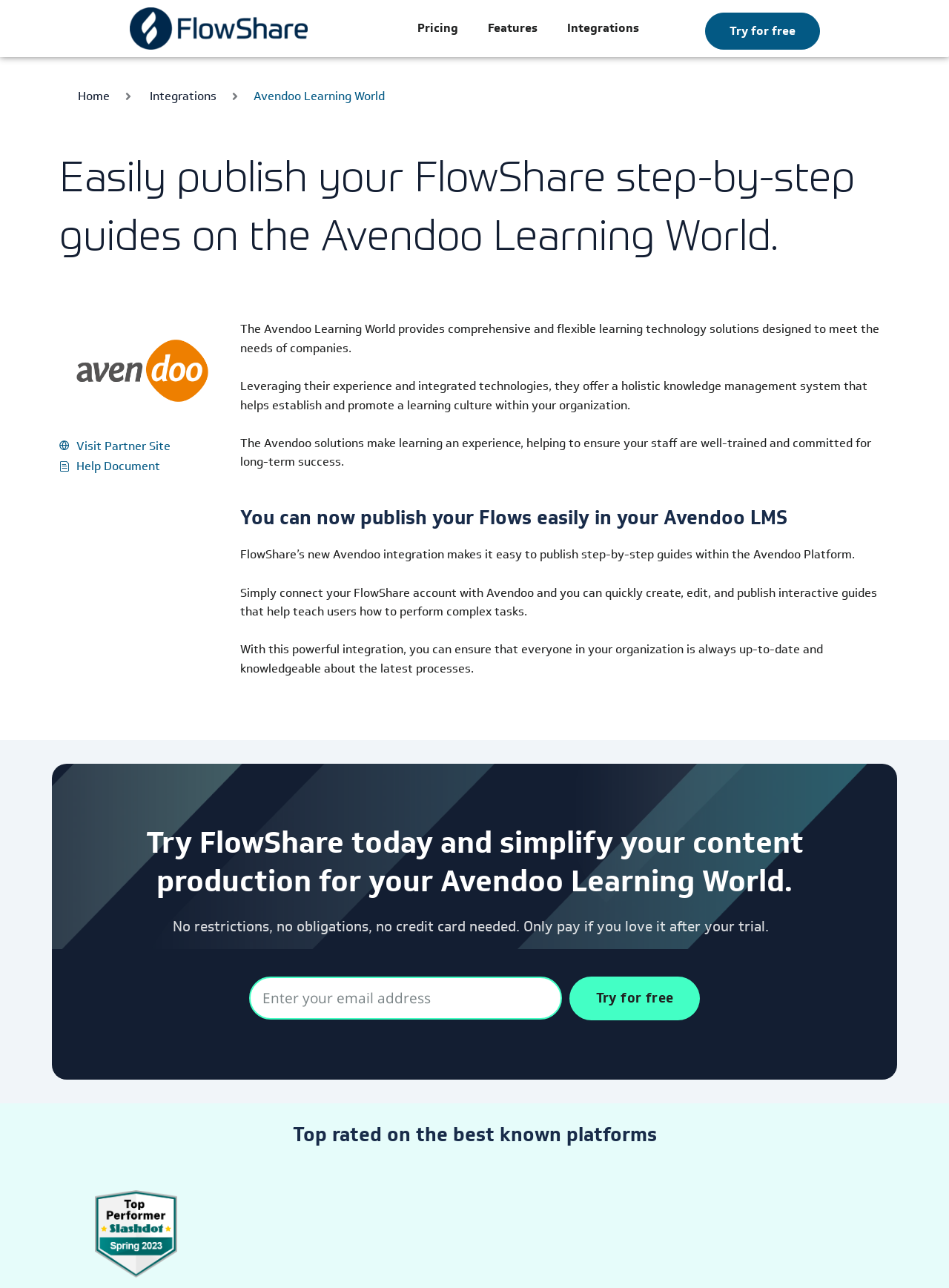Please indicate the bounding box coordinates for the clickable area to complete the following task: "Click the 'Home' link". The coordinates should be specified as four float numbers between 0 and 1, i.e., [left, top, right, bottom].

[0.062, 0.061, 0.135, 0.088]